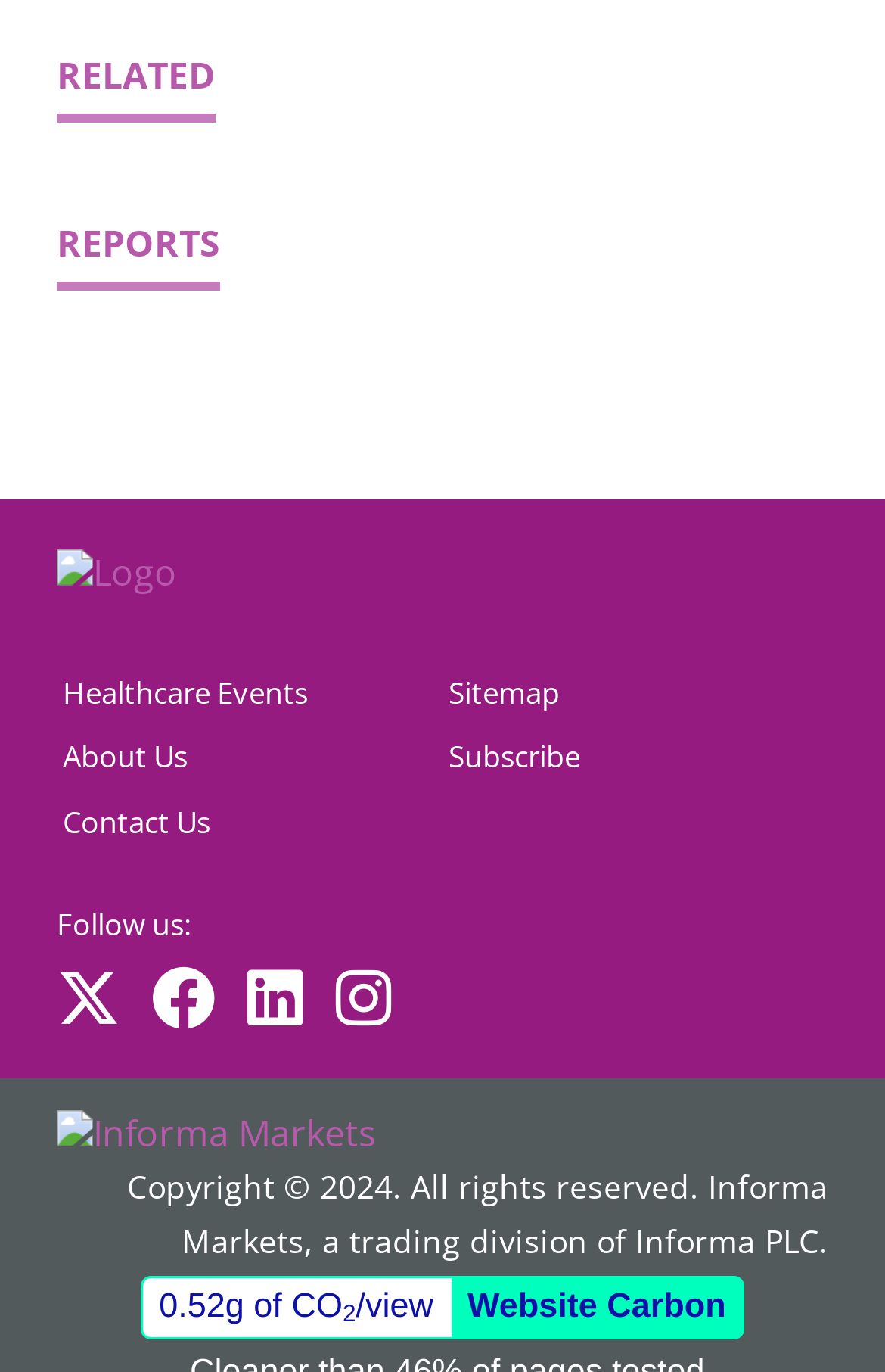What is the first menu item?
Look at the image and respond with a one-word or short phrase answer.

Healthcare Events